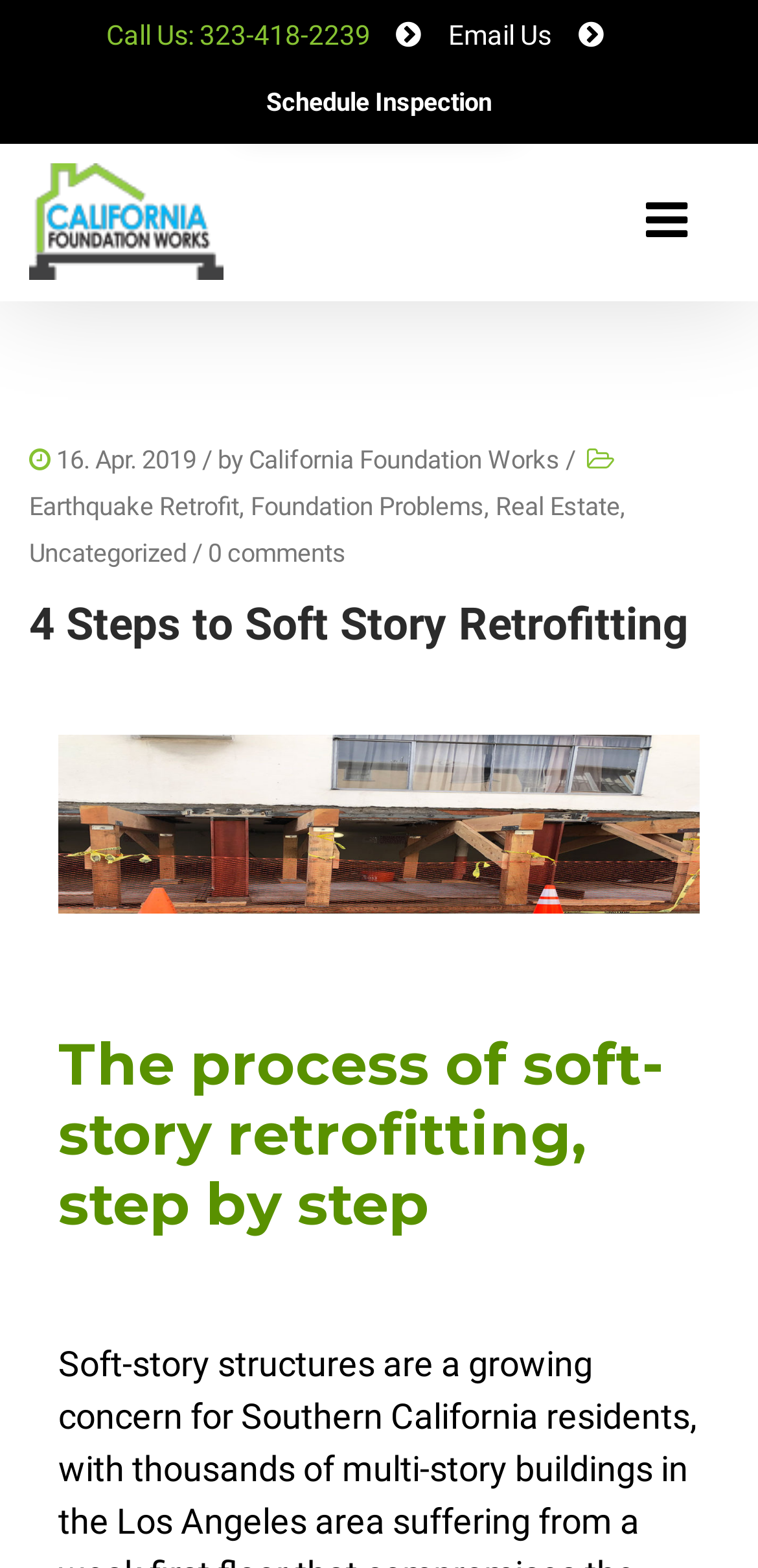Extract the bounding box coordinates of the UI element described: "California Foundation Works". Provide the coordinates in the format [left, top, right, bottom] with values ranging from 0 to 1.

[0.328, 0.284, 0.738, 0.311]